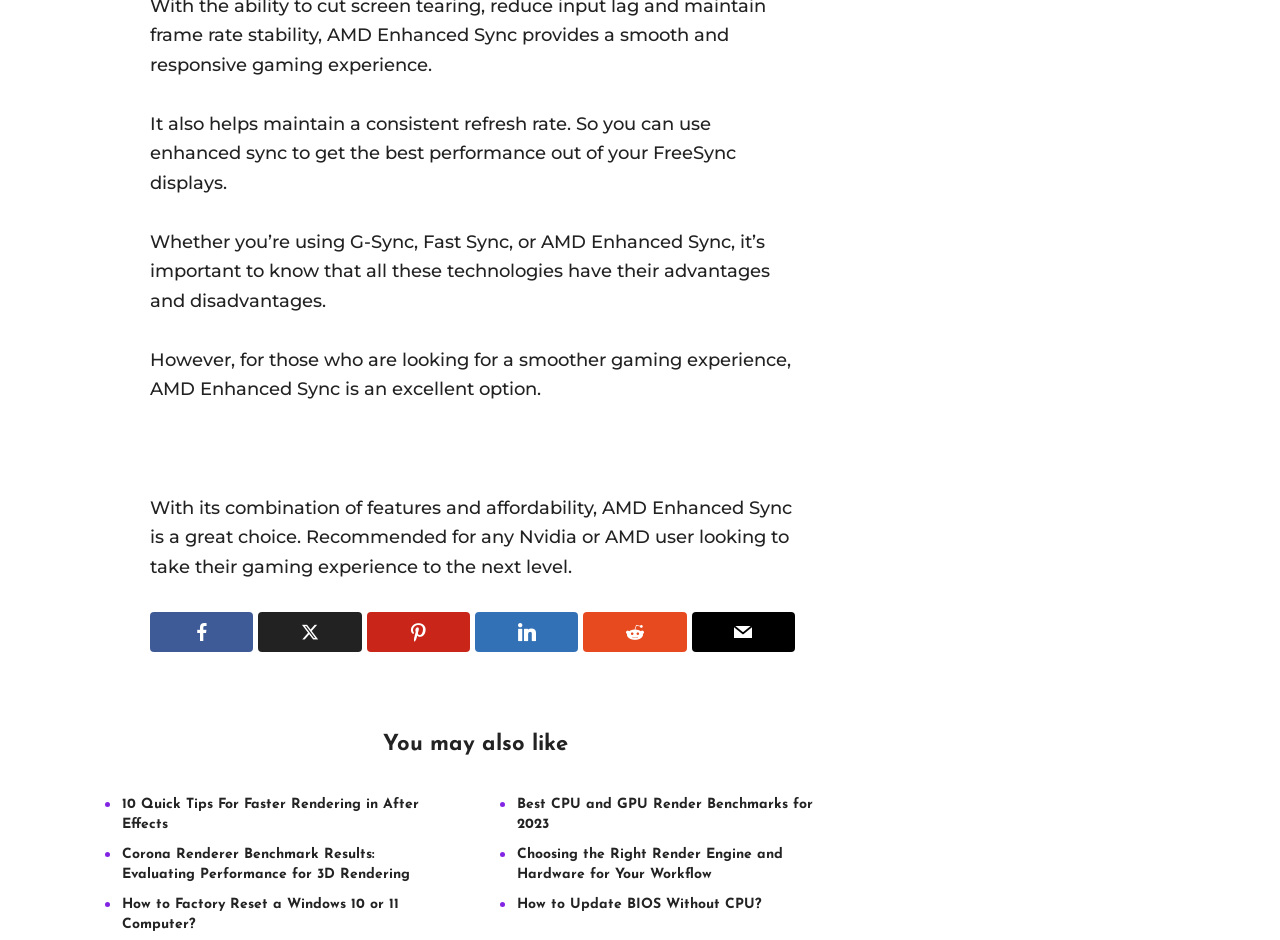Please provide the bounding box coordinates for the UI element as described: "Reddit". The coordinates must be four floats between 0 and 1, represented as [left, top, right, bottom].

[0.456, 0.651, 0.536, 0.694]